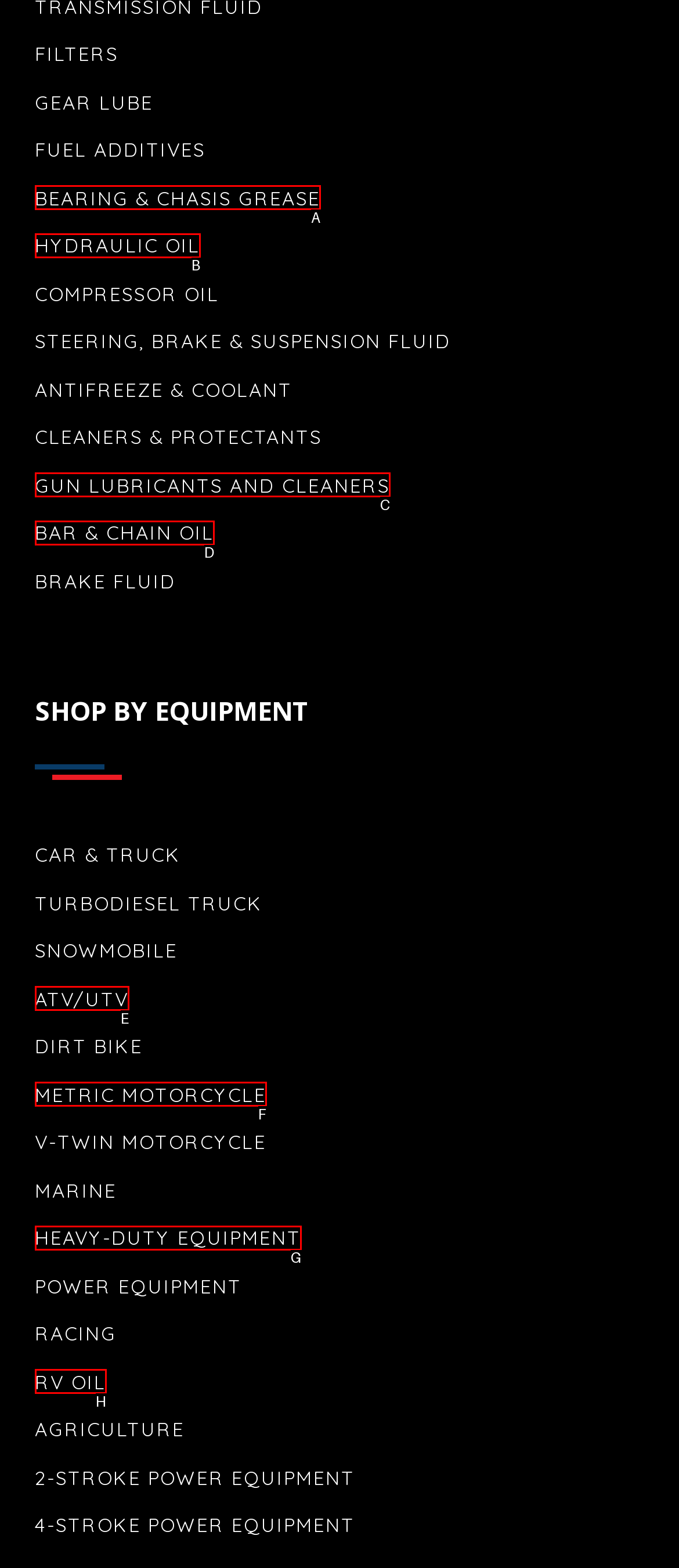Please determine which option aligns with the description: Bar & Chain Oil. Respond with the option’s letter directly from the available choices.

D